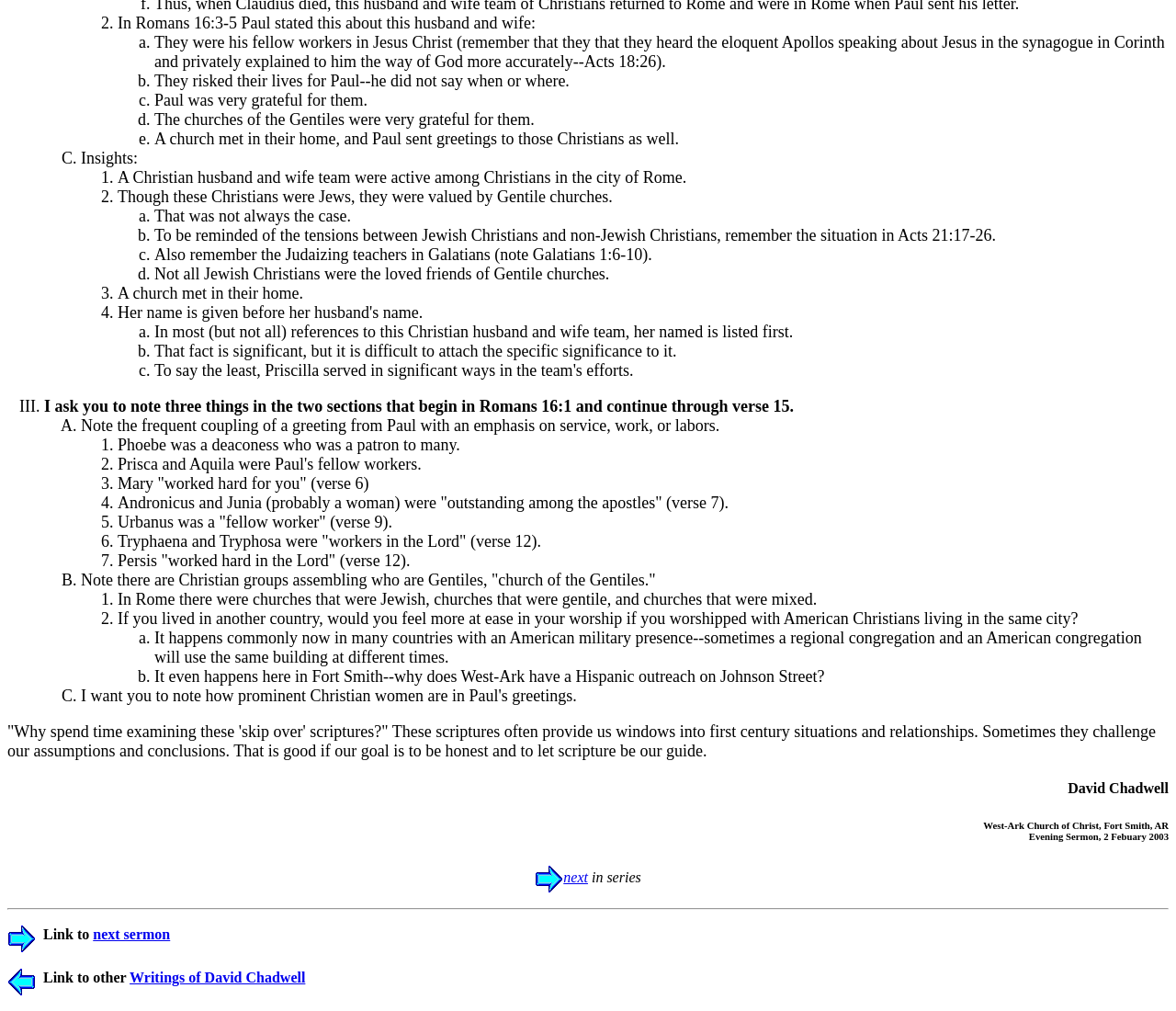Given the element description "next" in the screenshot, predict the bounding box coordinates of that UI element.

[0.455, 0.86, 0.5, 0.876]